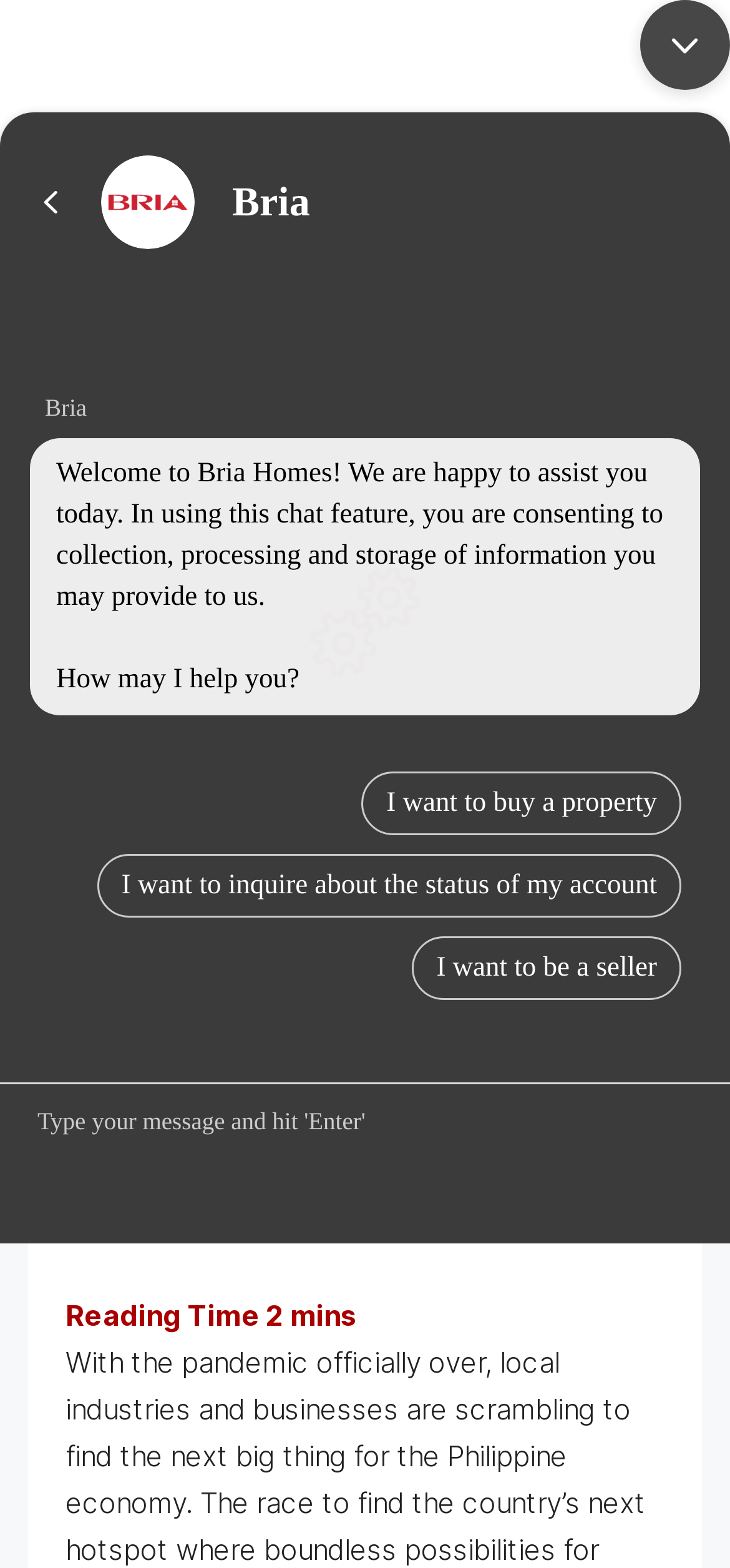Show the bounding box coordinates for the element that needs to be clicked to execute the following instruction: "View May 2019". Provide the coordinates in the form of four float numbers between 0 and 1, i.e., [left, top, right, bottom].

None